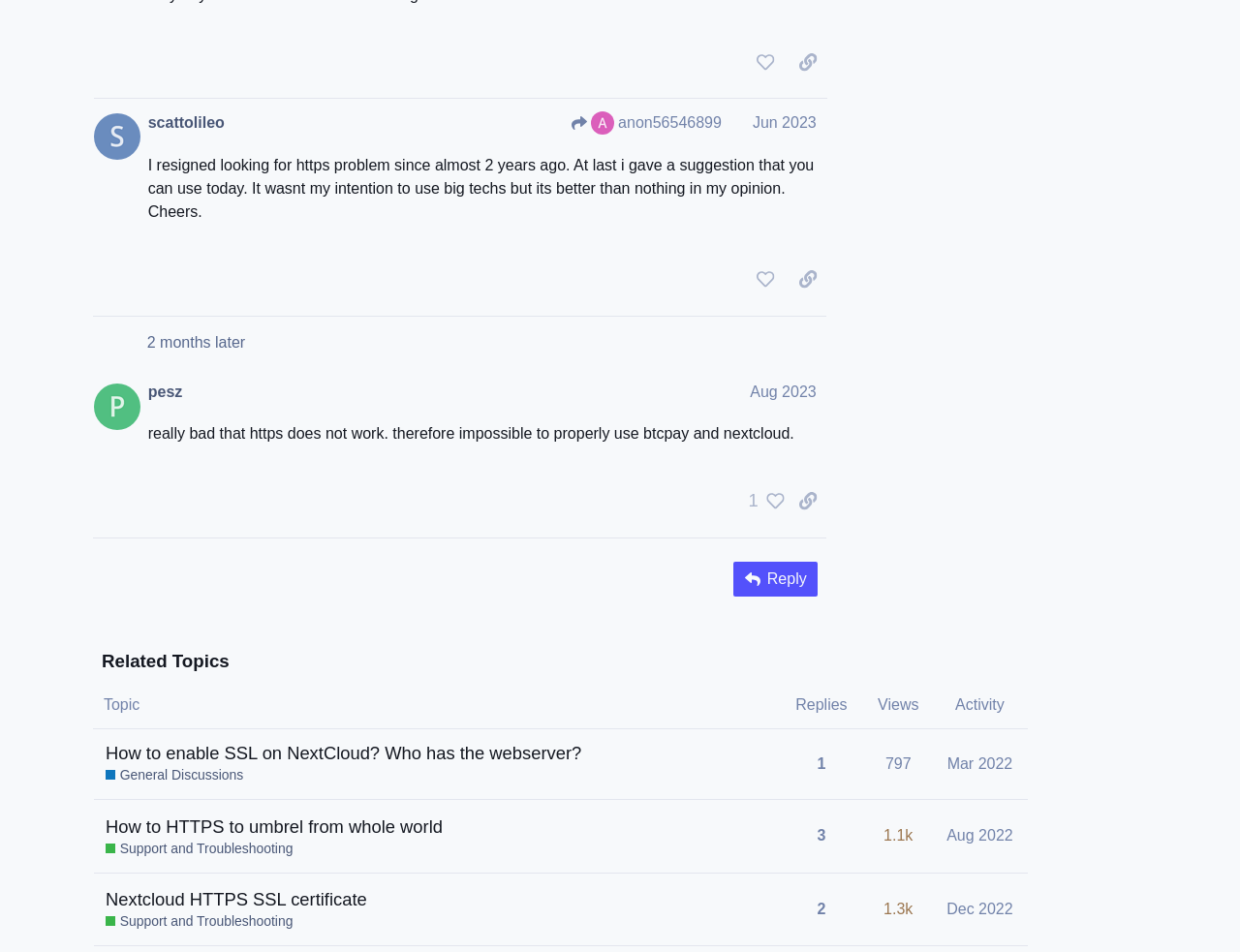Ascertain the bounding box coordinates for the UI element detailed here: "1". The coordinates should be provided as [left, top, right, bottom] with each value being a float between 0 and 1.

[0.596, 0.509, 0.632, 0.544]